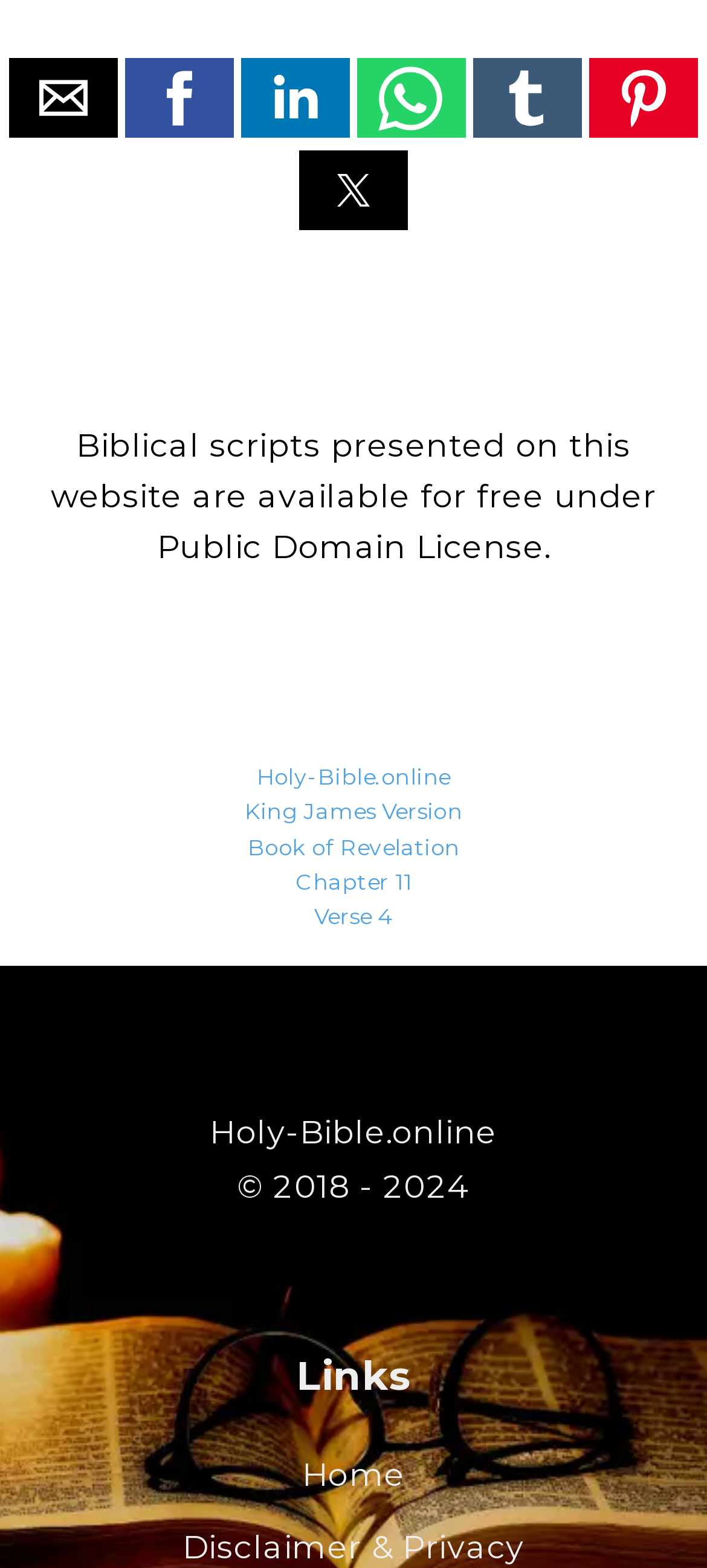Carefully examine the image and provide an in-depth answer to the question: What is the current book and chapter being displayed?

The answer can be found in the link elements with the texts 'King James Version', 'Book of Revelation', and 'Chapter 11'.